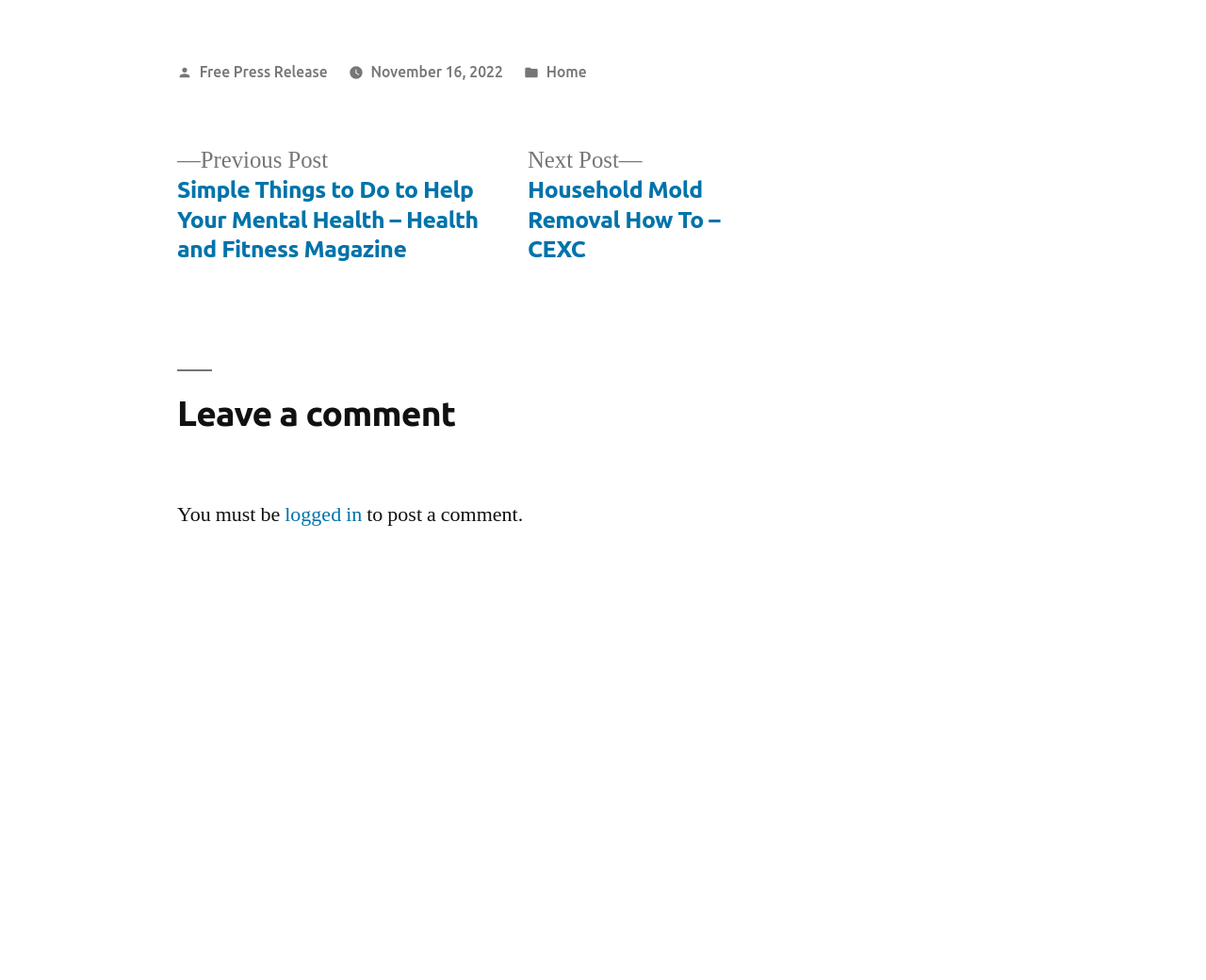What is the date of the post?
Provide a thorough and detailed answer to the question.

I found the date of the post by looking at the link element with the text 'November 16, 2022' in the footer section of the webpage.